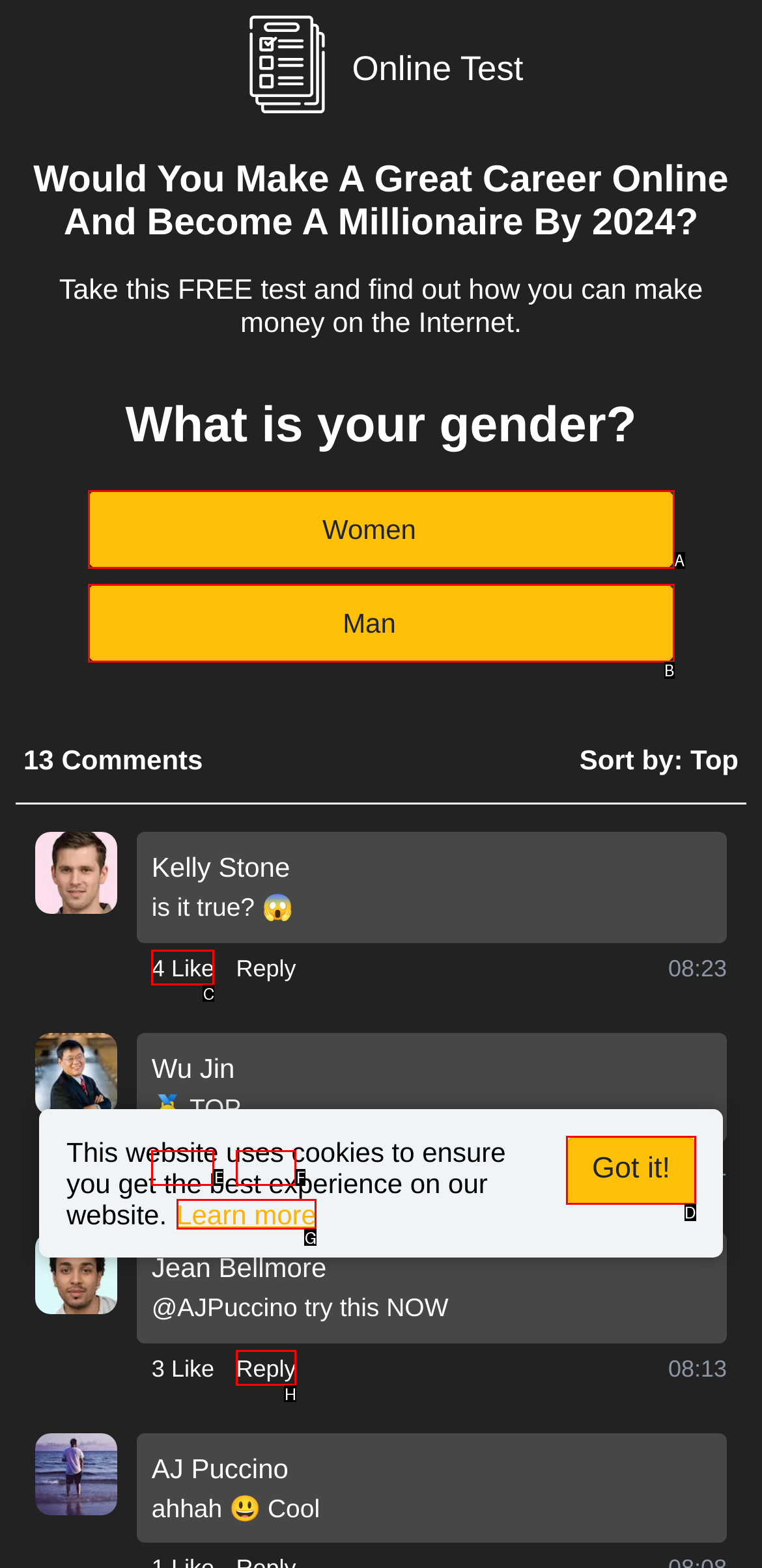Which letter corresponds to the correct option to complete the task: Click the 'Learn more' link?
Answer with the letter of the chosen UI element.

G